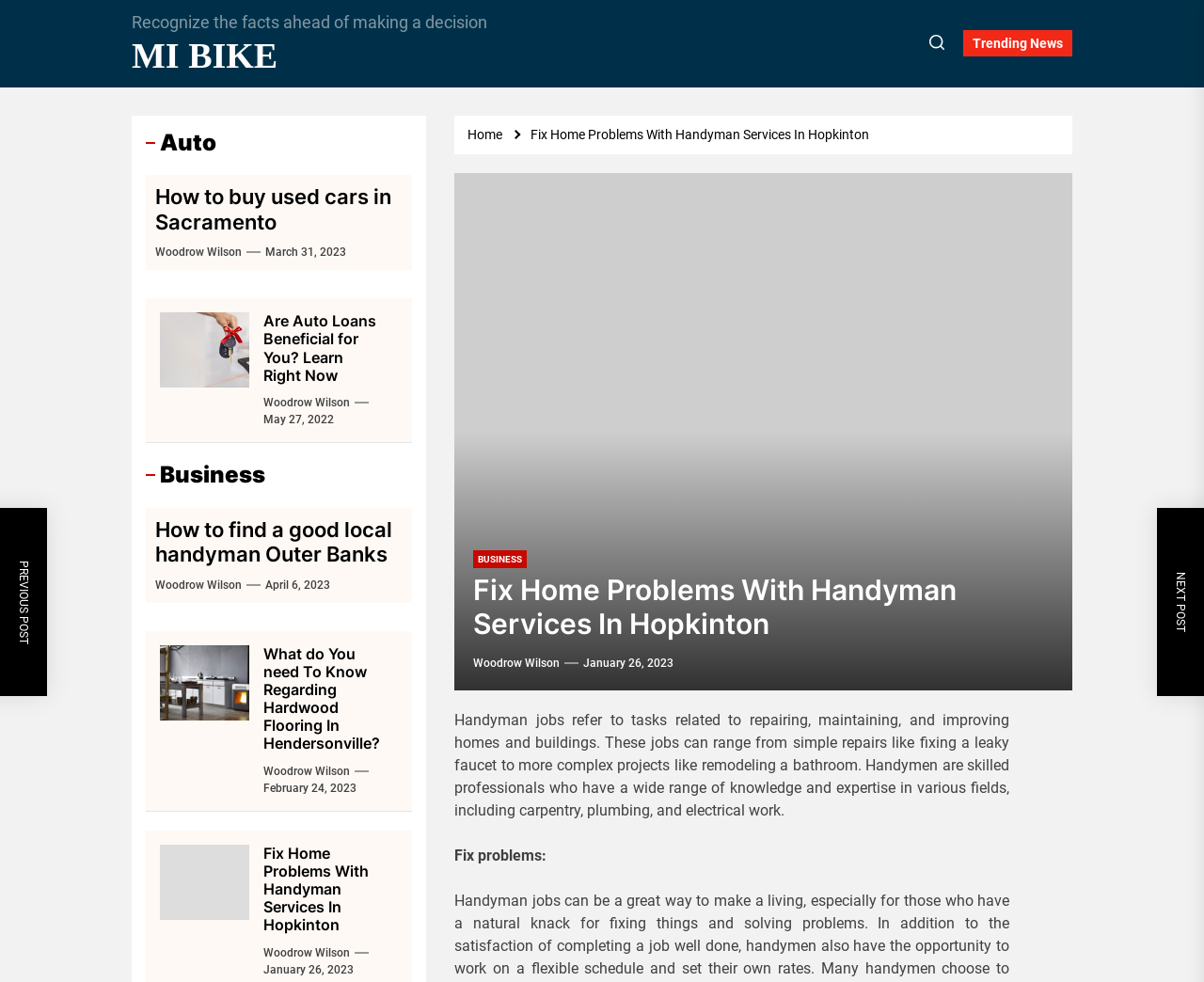Provide the bounding box coordinates of the HTML element this sentence describes: "January 26, 2023February 1, 2023". The bounding box coordinates consist of four float numbers between 0 and 1, i.e., [left, top, right, bottom].

[0.485, 0.669, 0.56, 0.682]